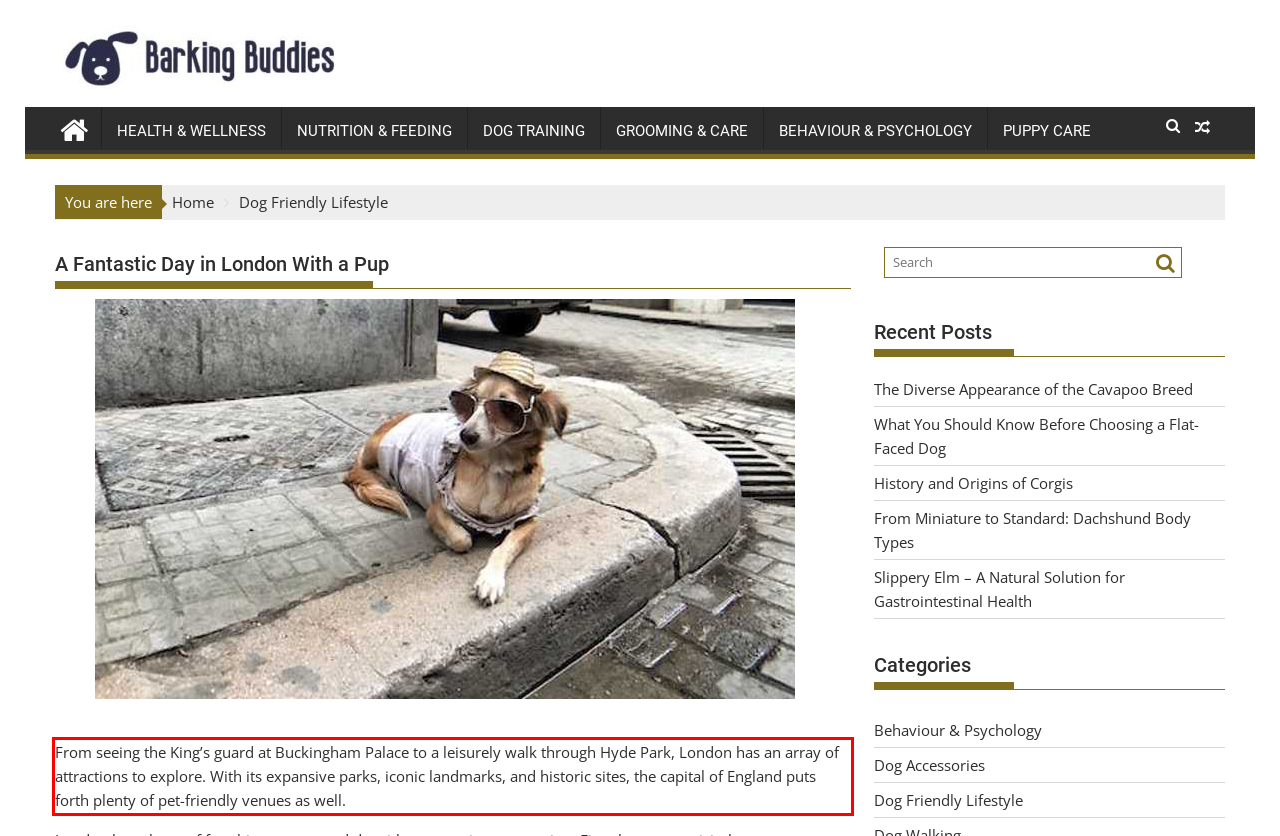Analyze the red bounding box in the provided webpage screenshot and generate the text content contained within.

From seeing the King’s guard at Buckingham Palace to a leisurely walk through Hyde Park, London has an array of attractions to explore. With its expansive parks, iconic landmarks, and historic sites, the capital of England puts forth plenty of pet-friendly venues as well.